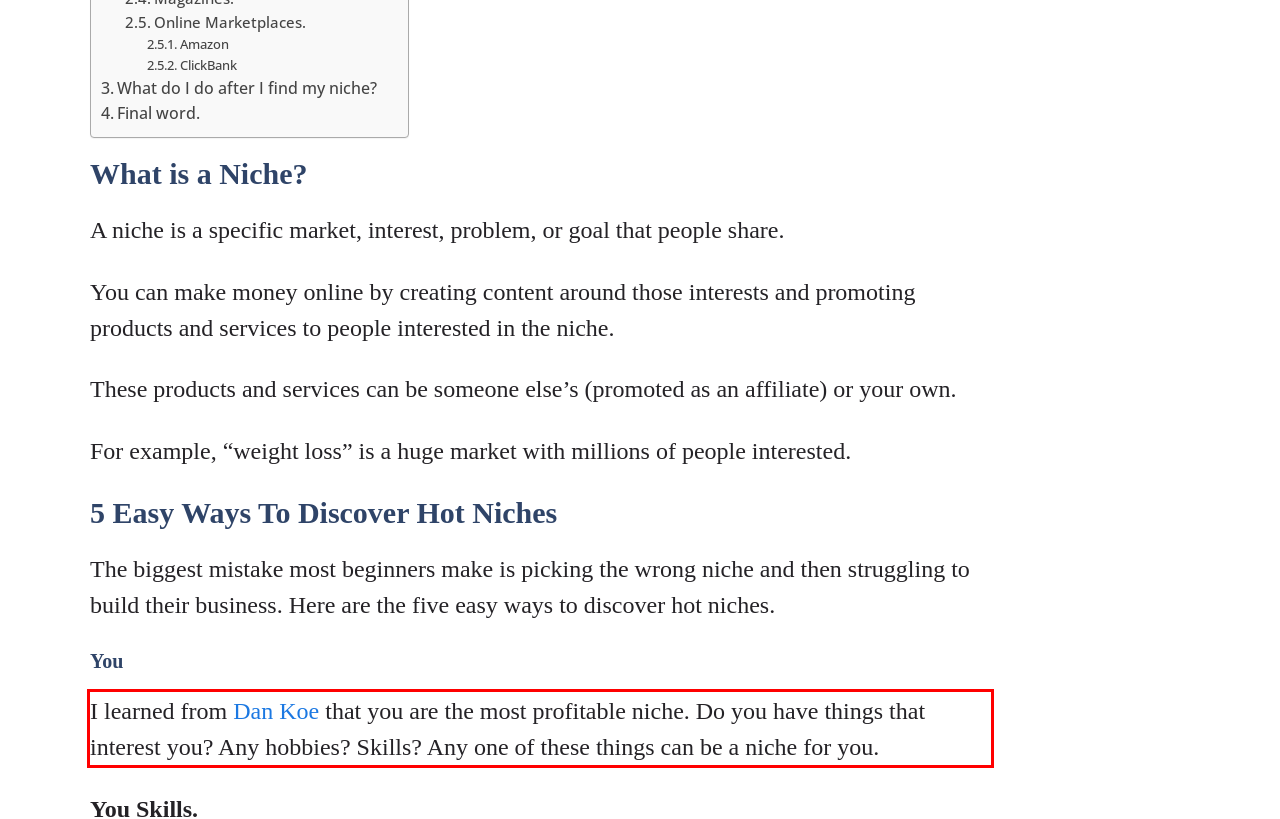You have a screenshot of a webpage where a UI element is enclosed in a red rectangle. Perform OCR to capture the text inside this red rectangle.

I learned from Dan Koe that you are the most profitable niche. Do you have things that interest you? Any hobbies? Skills? Any one of these things can be a niche for you.